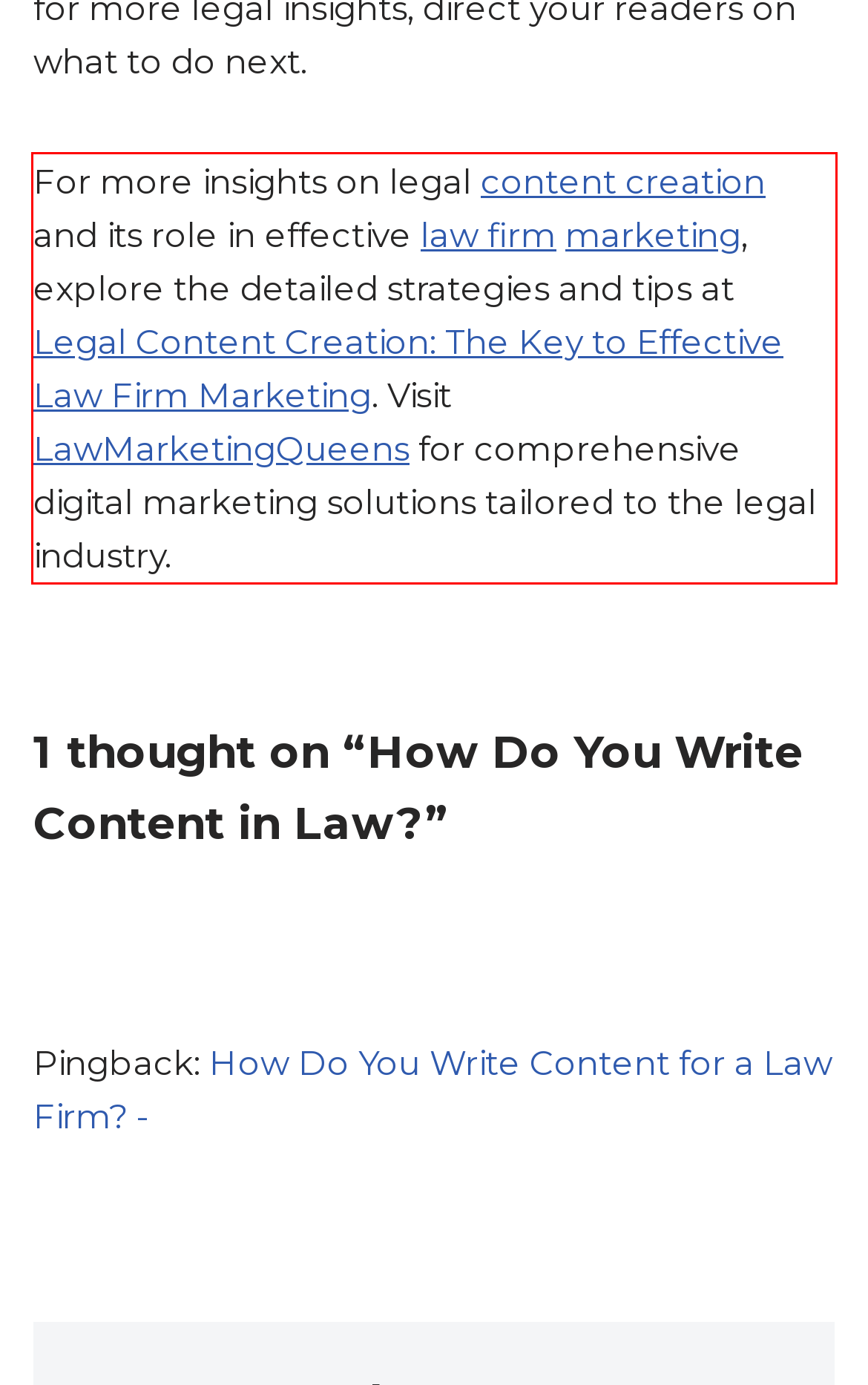Within the provided webpage screenshot, find the red rectangle bounding box and perform OCR to obtain the text content.

For more insights on legal content creation and its role in effective law firm marketing, explore the detailed strategies and tips at Legal Content Creation: The Key to Effective Law Firm Marketing. Visit LawMarketingQueens for comprehensive digital marketing solutions tailored to the legal industry.